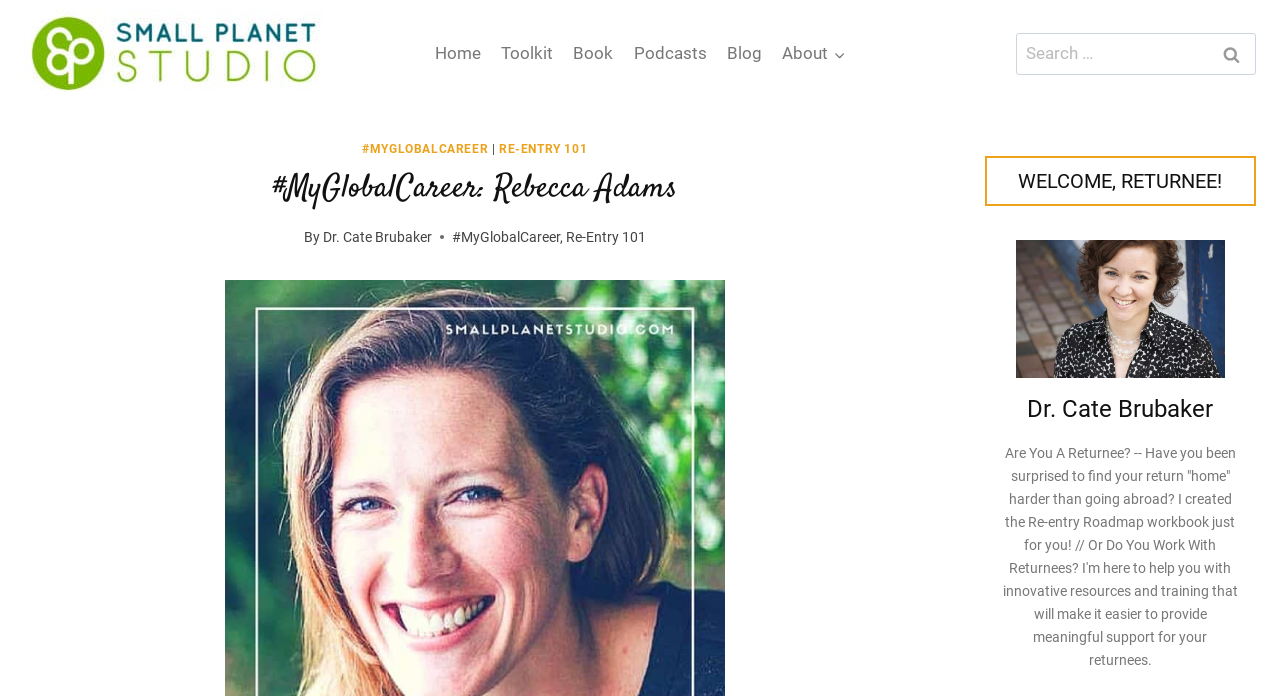Locate the bounding box coordinates of the area you need to click to fulfill this instruction: 'Get the Newsletter'. The coordinates must be in the form of four float numbers ranging from 0 to 1: [left, top, right, bottom].

None